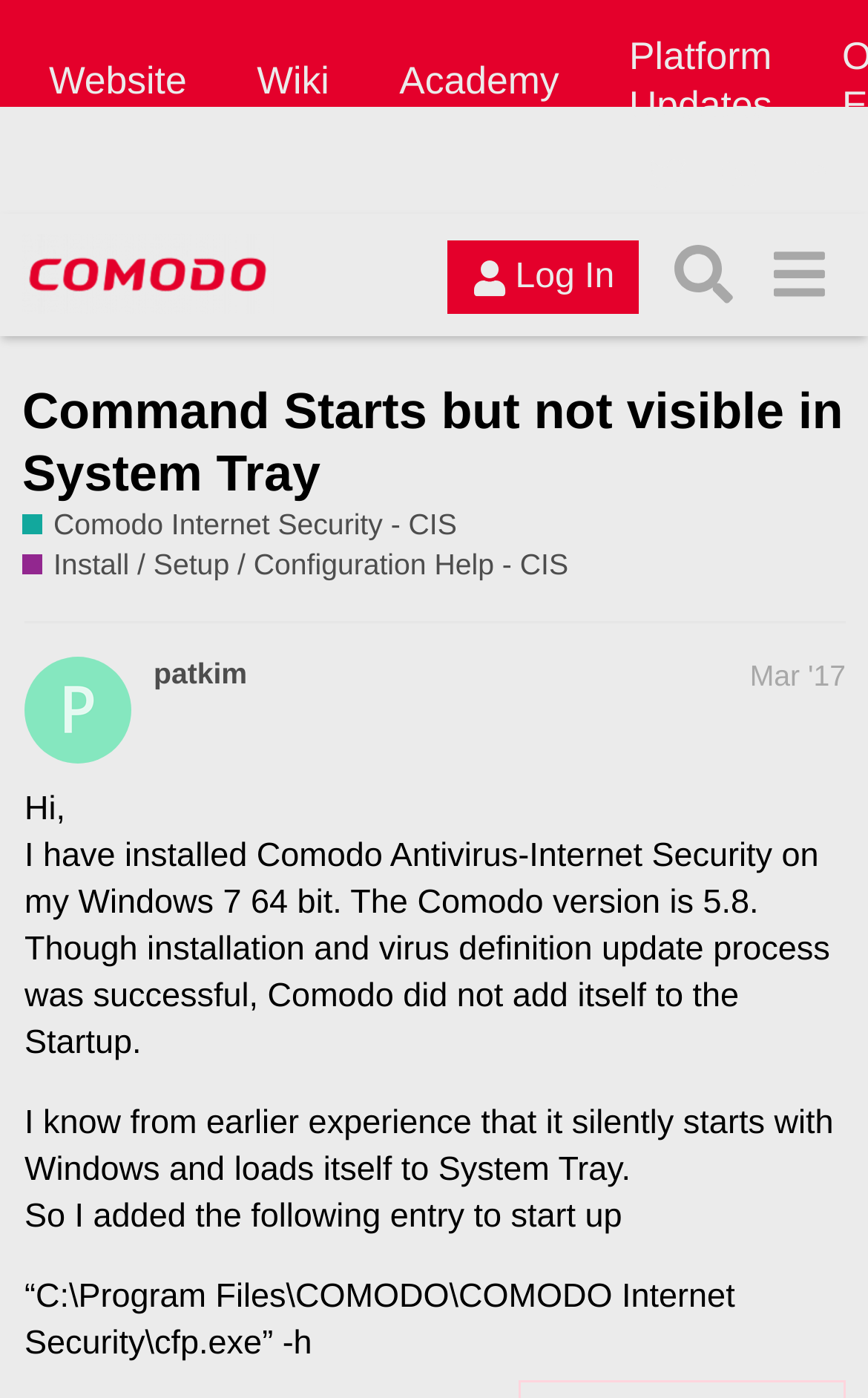Given the webpage screenshot, identify the bounding box of the UI element that matches this description: "Comodo Internet Security - CIS".

[0.026, 0.361, 0.526, 0.391]